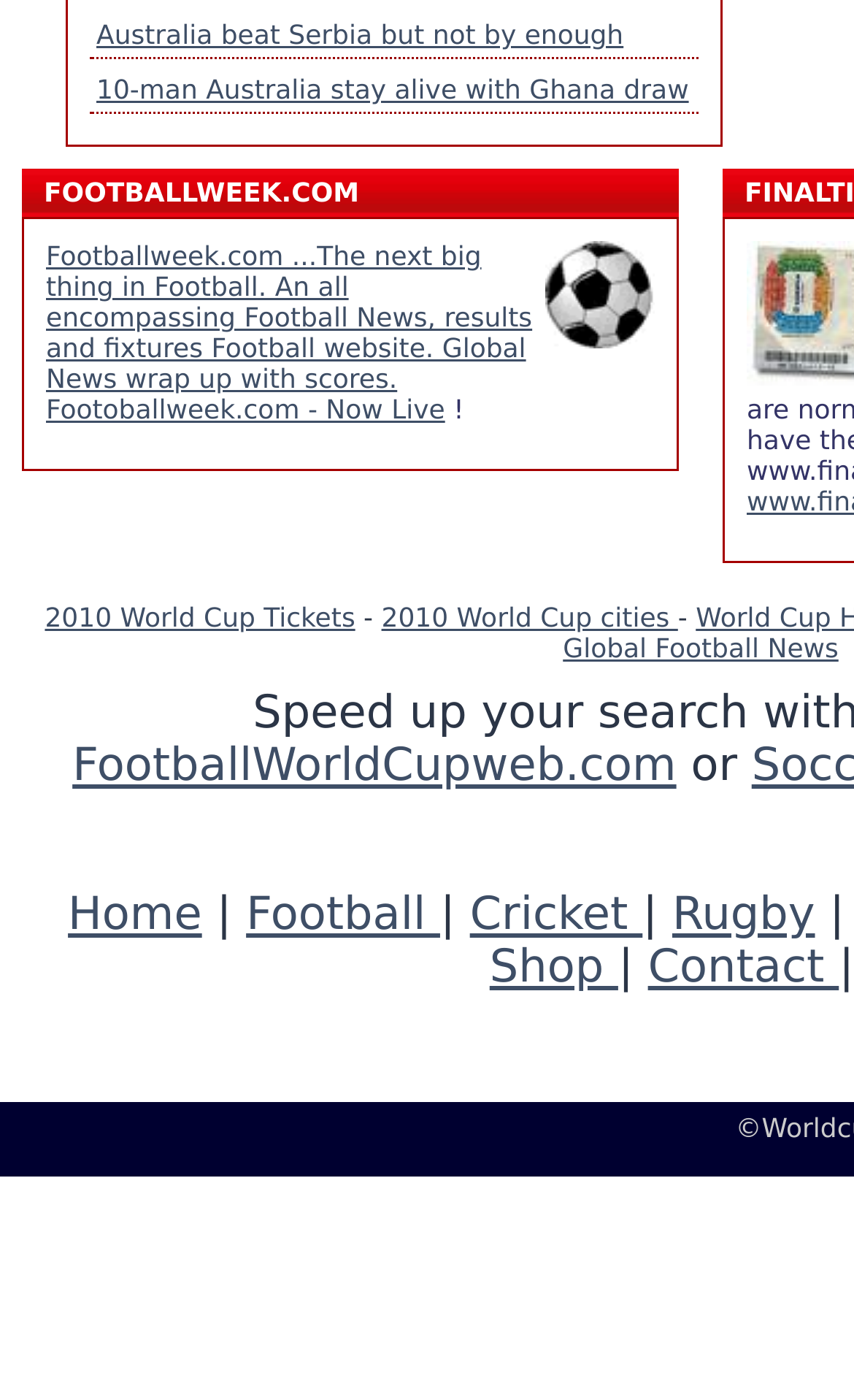Provide the bounding box coordinates of the HTML element this sentence describes: "2010 World Cup cities".

[0.447, 0.43, 0.794, 0.452]